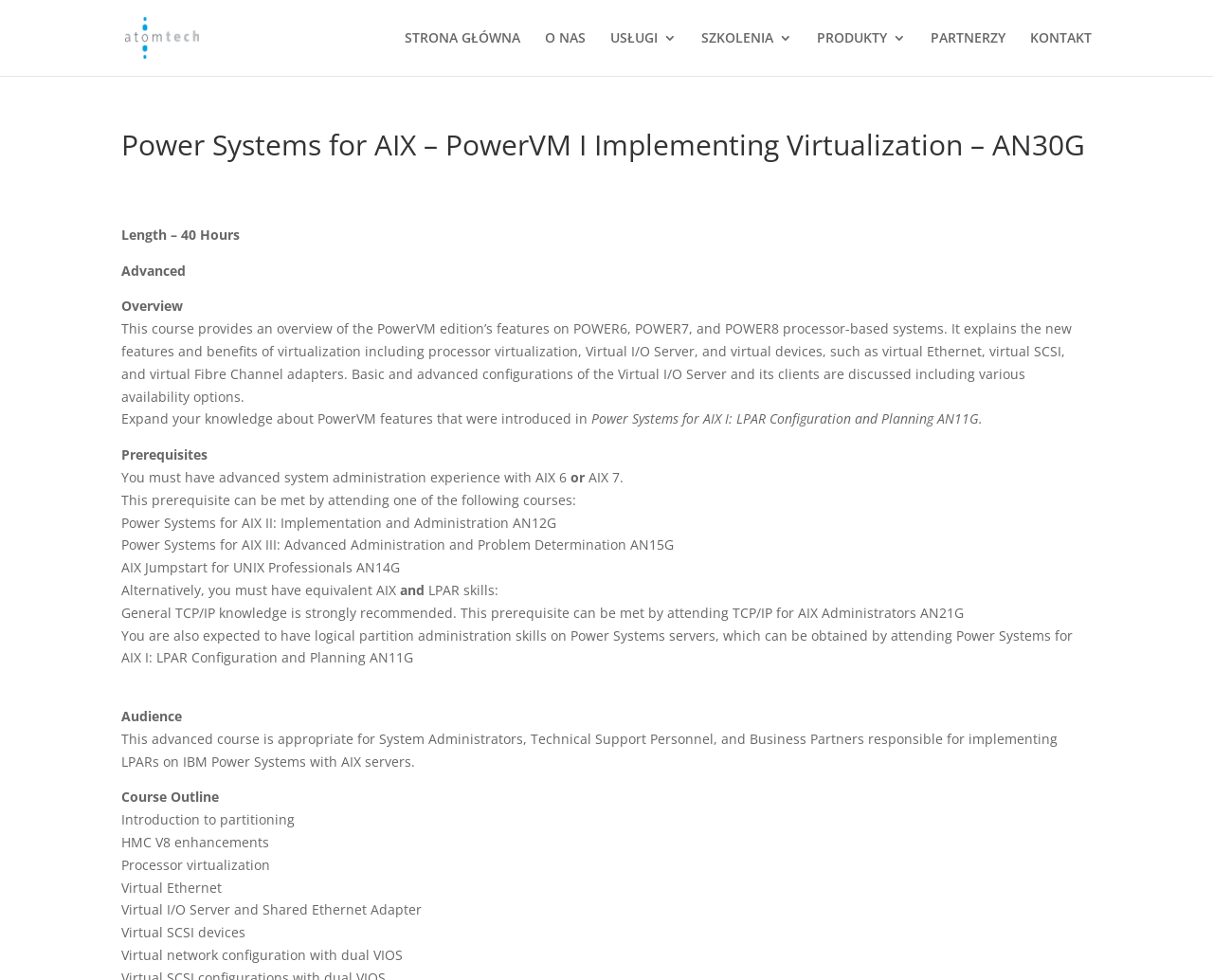For the element described, predict the bounding box coordinates as (top-left x, top-left y, bottom-right x, bottom-right y). All values should be between 0 and 1. Element description: STRONA GŁÓWNA

[0.334, 0.032, 0.429, 0.077]